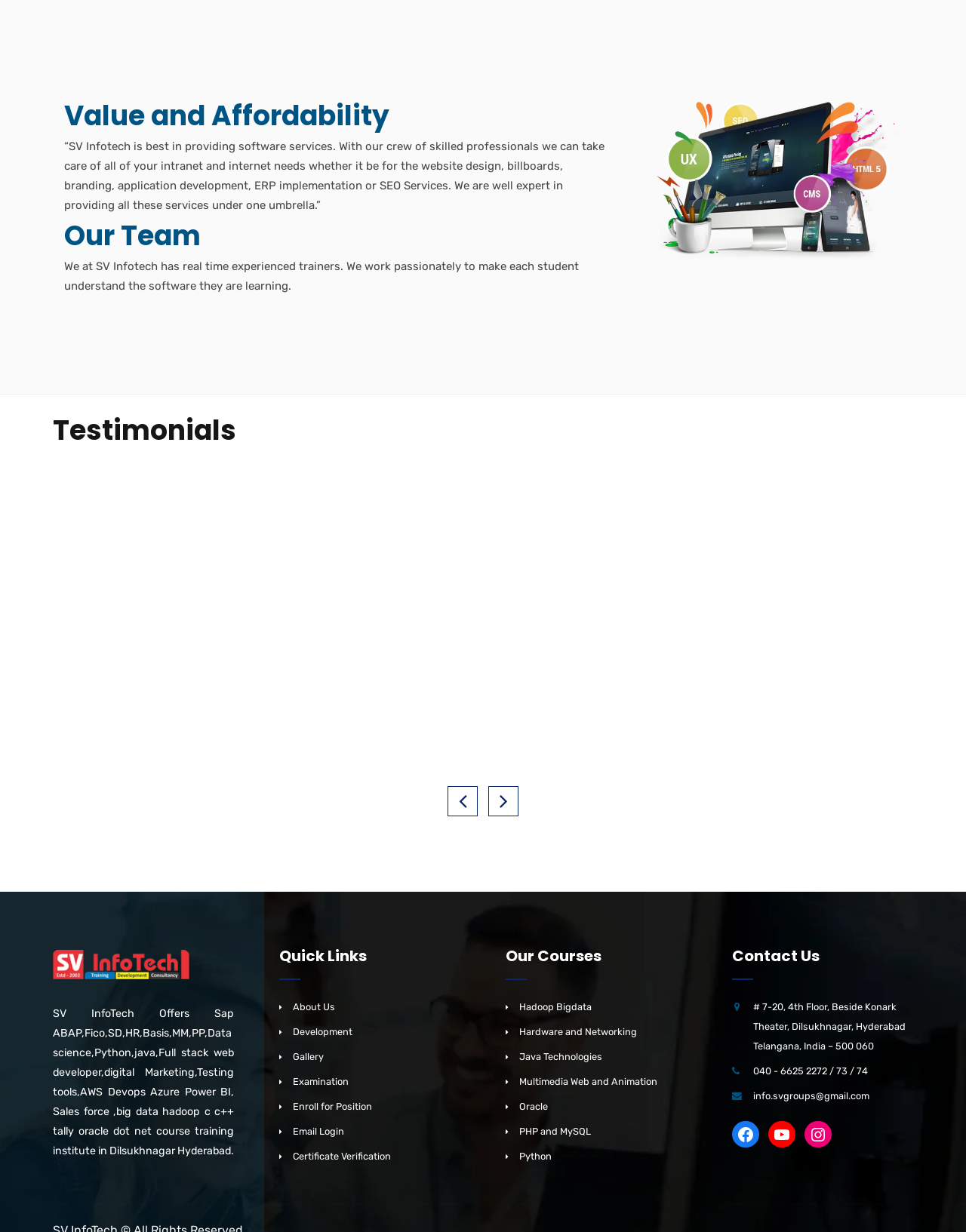What services does SV Infotech provide?
Look at the image and construct a detailed response to the question.

The StaticText element with the text '“SV Infotech is best in providing software services...' mentions that the company provides software services, including website design, billboards, branding, application development, ERP implementation, and SEO Services.